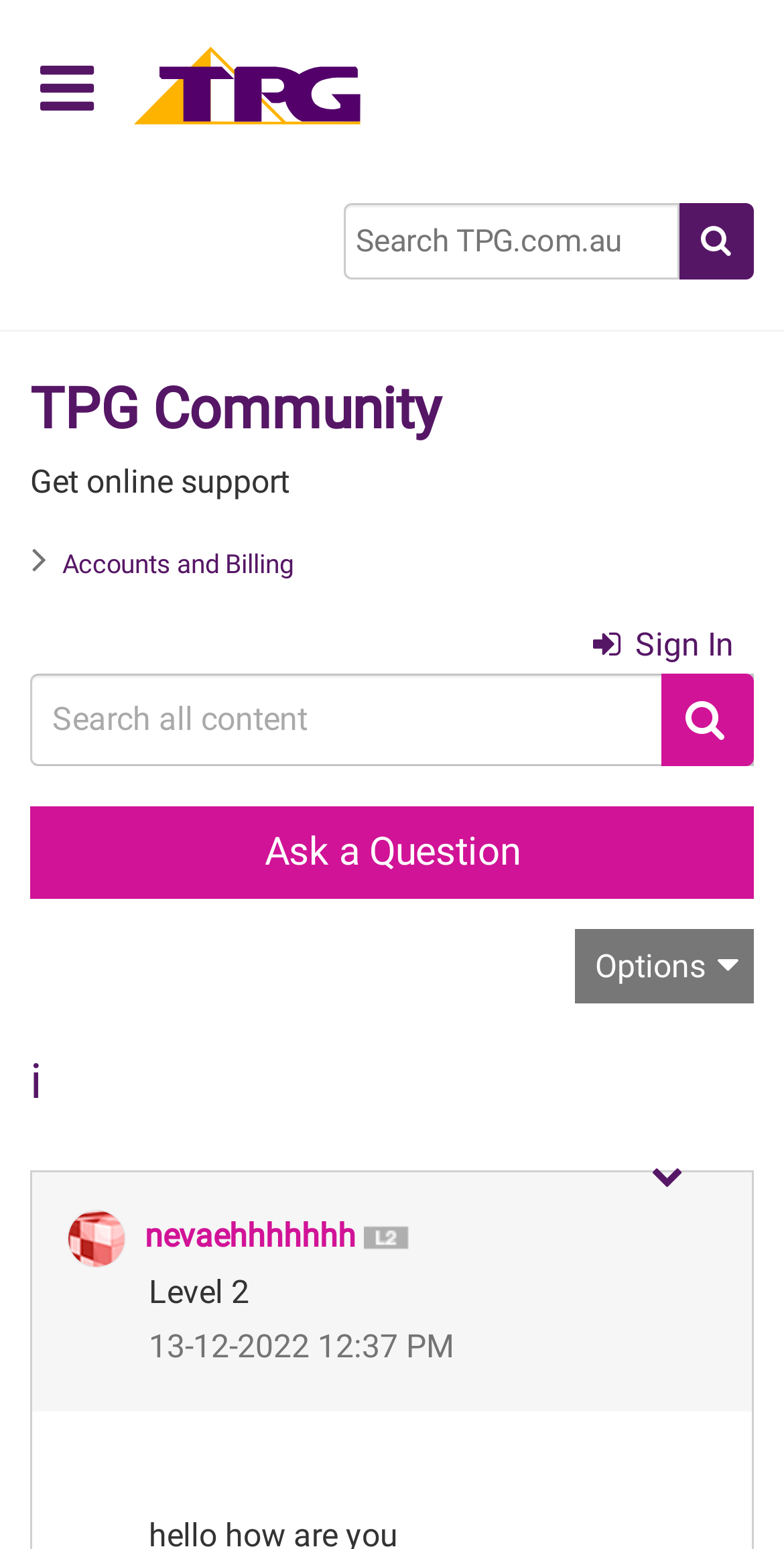Determine the bounding box coordinates of the area to click in order to meet this instruction: "Show post options".

[0.805, 0.742, 0.887, 0.785]